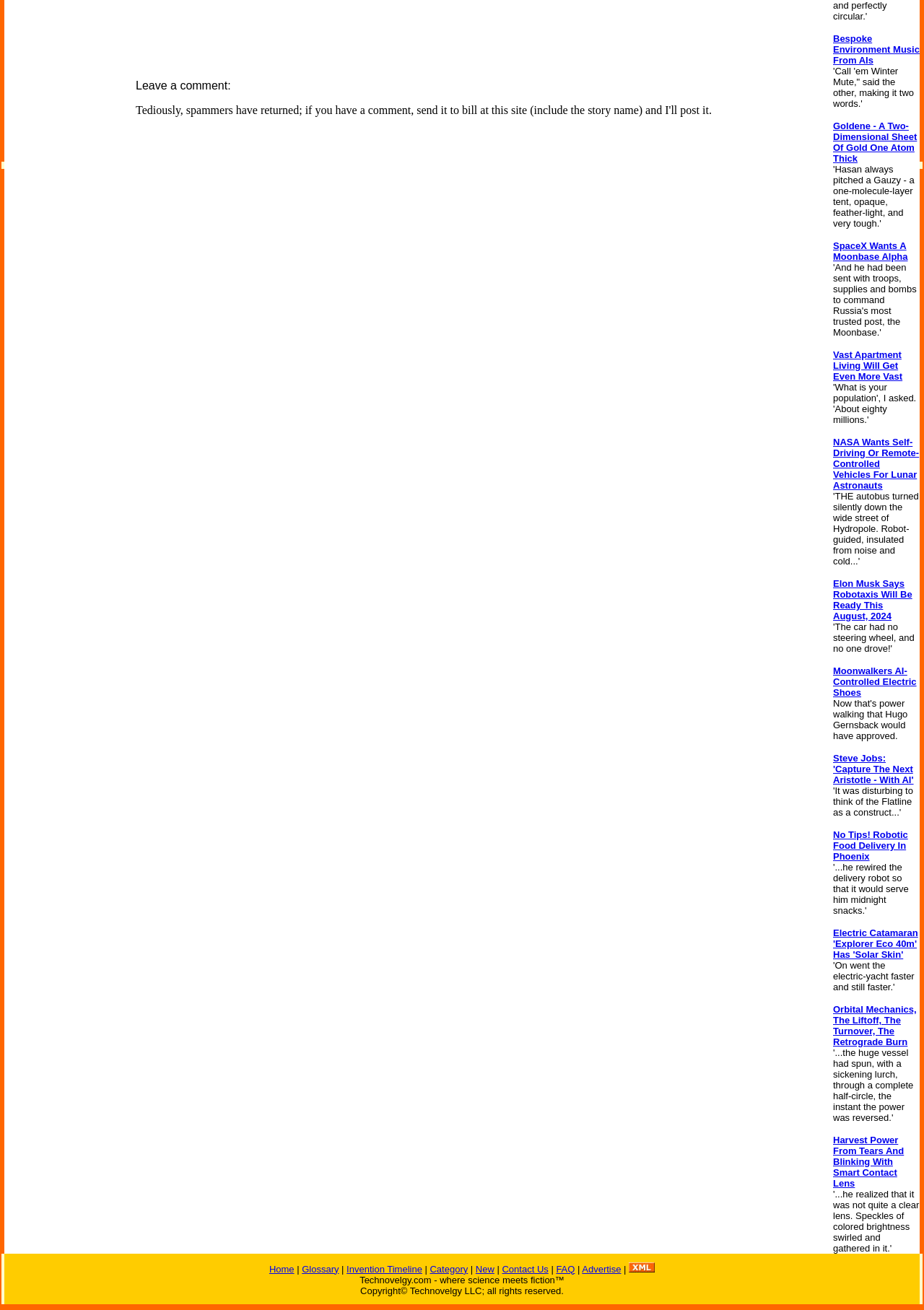Find the bounding box coordinates of the element to click in order to complete the given instruction: "Click on 'Advertise'."

[0.63, 0.964, 0.672, 0.973]